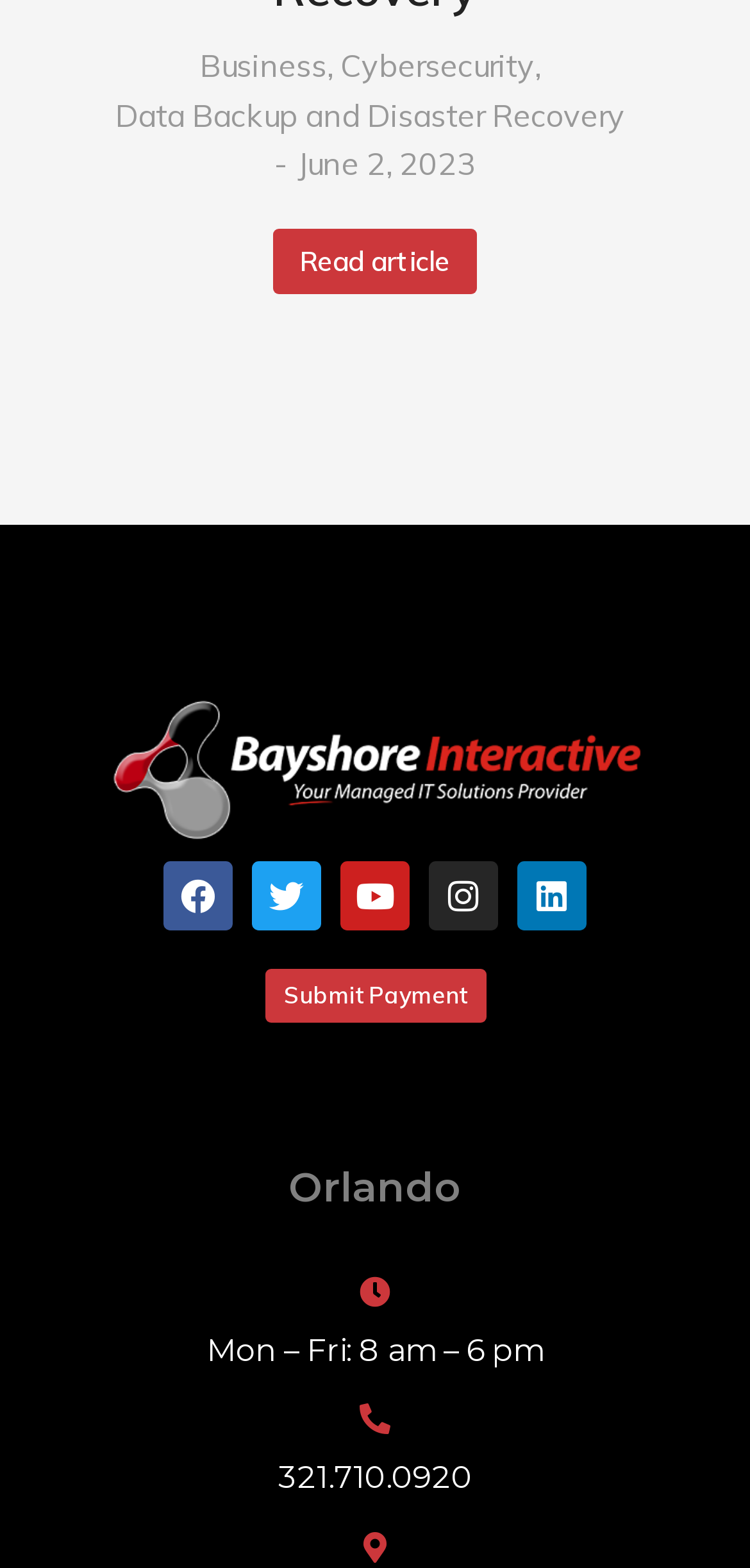Identify the bounding box coordinates of the section to be clicked to complete the task described by the following instruction: "read related post about Sexual Energy and the Law of Attraction". The coordinates should be four float numbers between 0 and 1, formatted as [left, top, right, bottom].

None